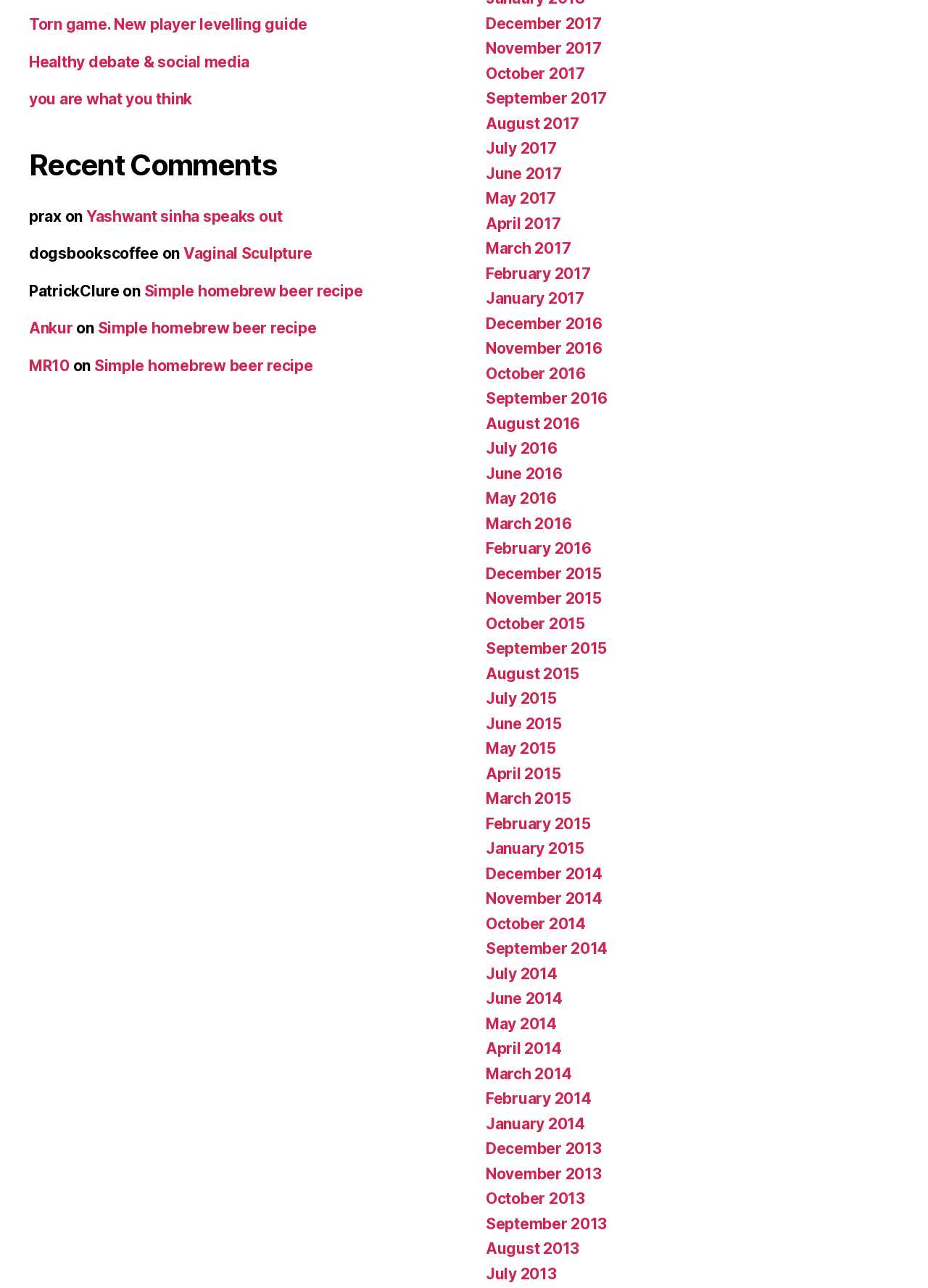Please locate the bounding box coordinates of the element that needs to be clicked to achieve the following instruction: "View recent comments". The coordinates should be four float numbers between 0 and 1, i.e., [left, top, right, bottom].

[0.031, 0.114, 0.477, 0.142]